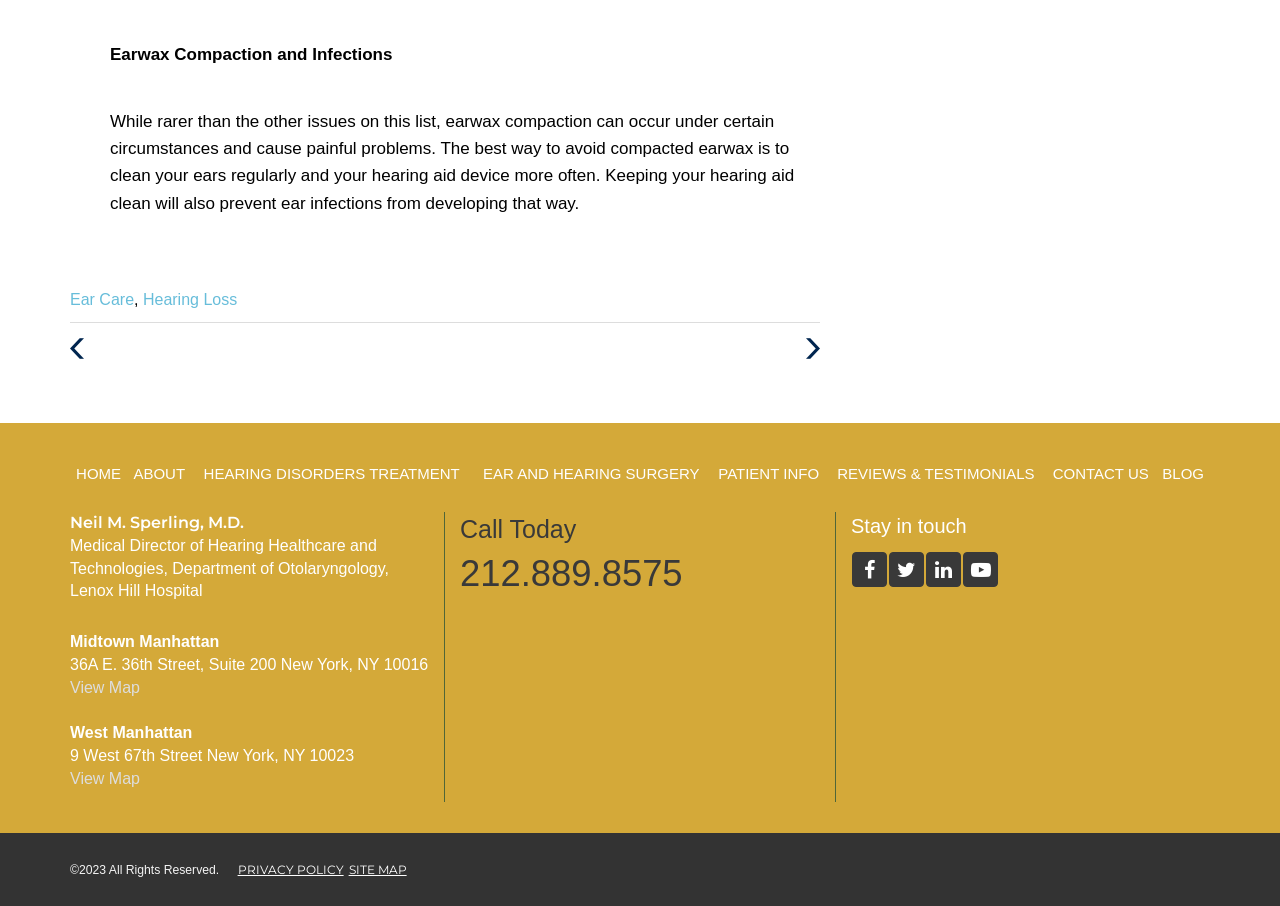What are the categories of the article?
We need a detailed and exhaustive answer to the question. Please elaborate.

The categories of the article can be found in the contentinfo element with the text 'Categories :' which is followed by two links 'Ear Care' and 'Hearing Loss'.